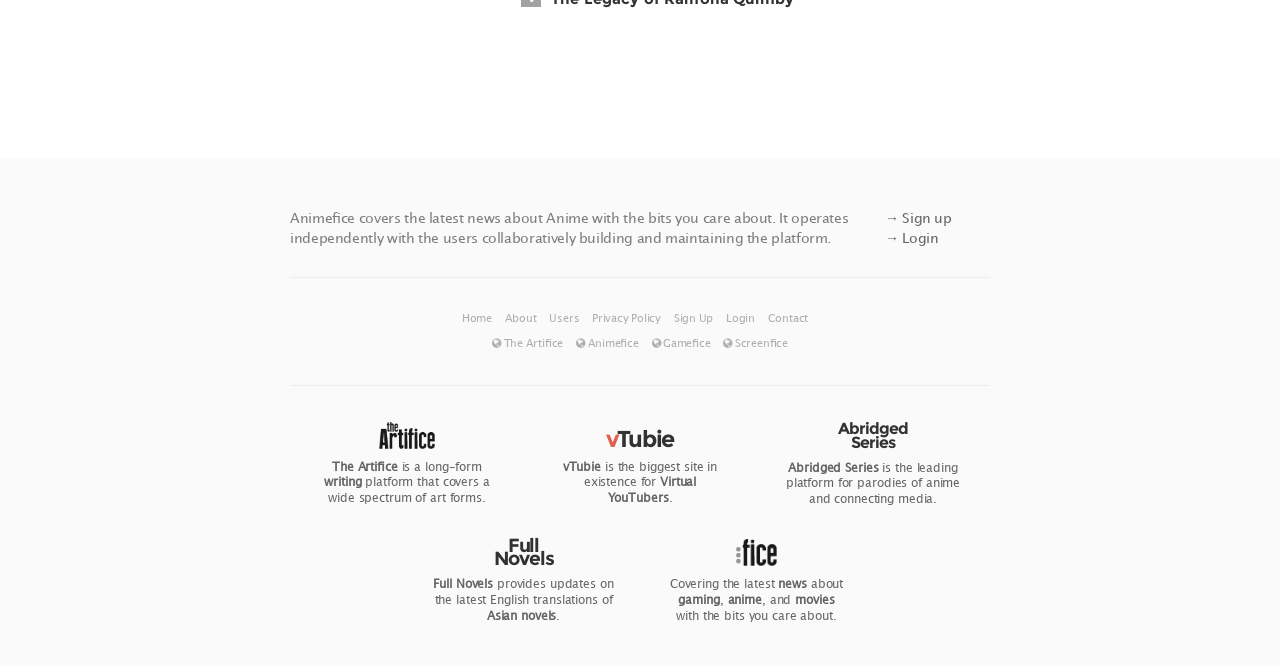Please locate the clickable area by providing the bounding box coordinates to follow this instruction: "Check out vTubie".

[0.474, 0.638, 0.526, 0.68]